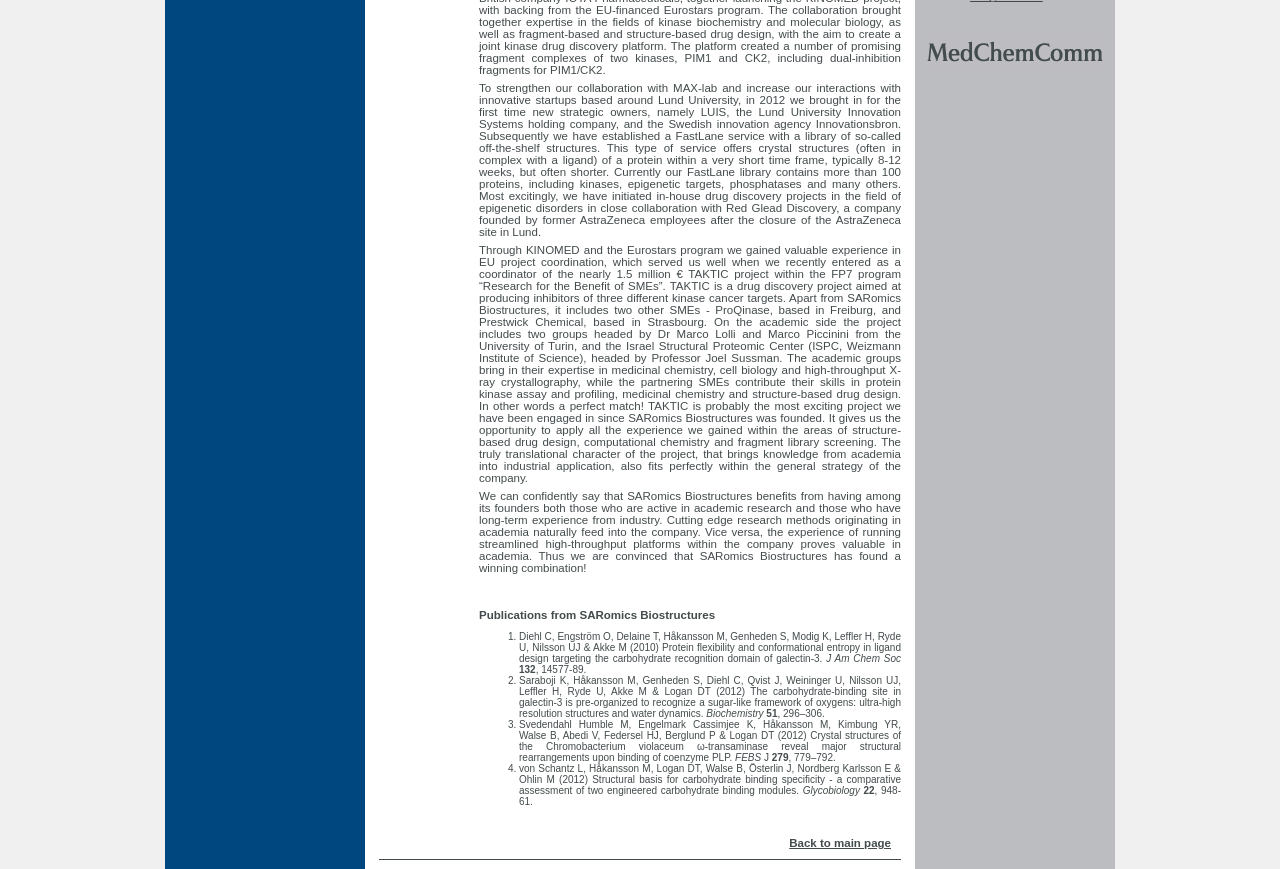Find the bounding box coordinates for the HTML element specified by: "parent_node: Editor".

[0.723, 0.071, 0.863, 0.089]